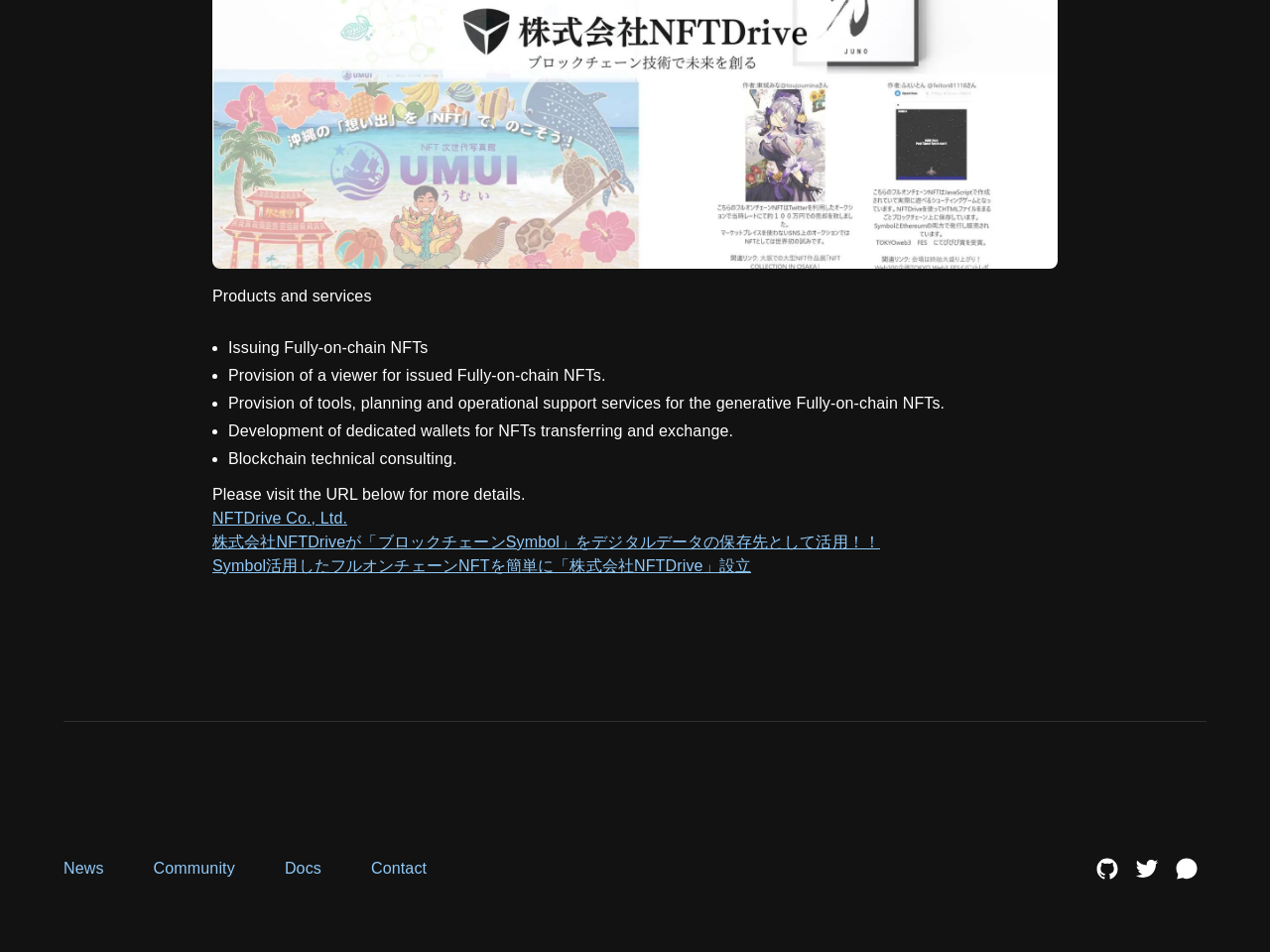Please find the bounding box coordinates of the element that needs to be clicked to perform the following instruction: "Go to 'Community' page". The bounding box coordinates should be four float numbers between 0 and 1, represented as [left, top, right, bottom].

[0.121, 0.903, 0.185, 0.92]